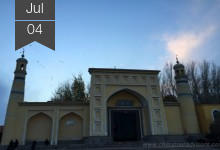Refer to the screenshot and give an in-depth answer to this question: What is the cultural significance of the mosque's decorative details?

The caption states that the decorative details on the mosque's facade highlight its cultural significance, which is associated with the rich Islamic heritage and architectural beauty found within China.